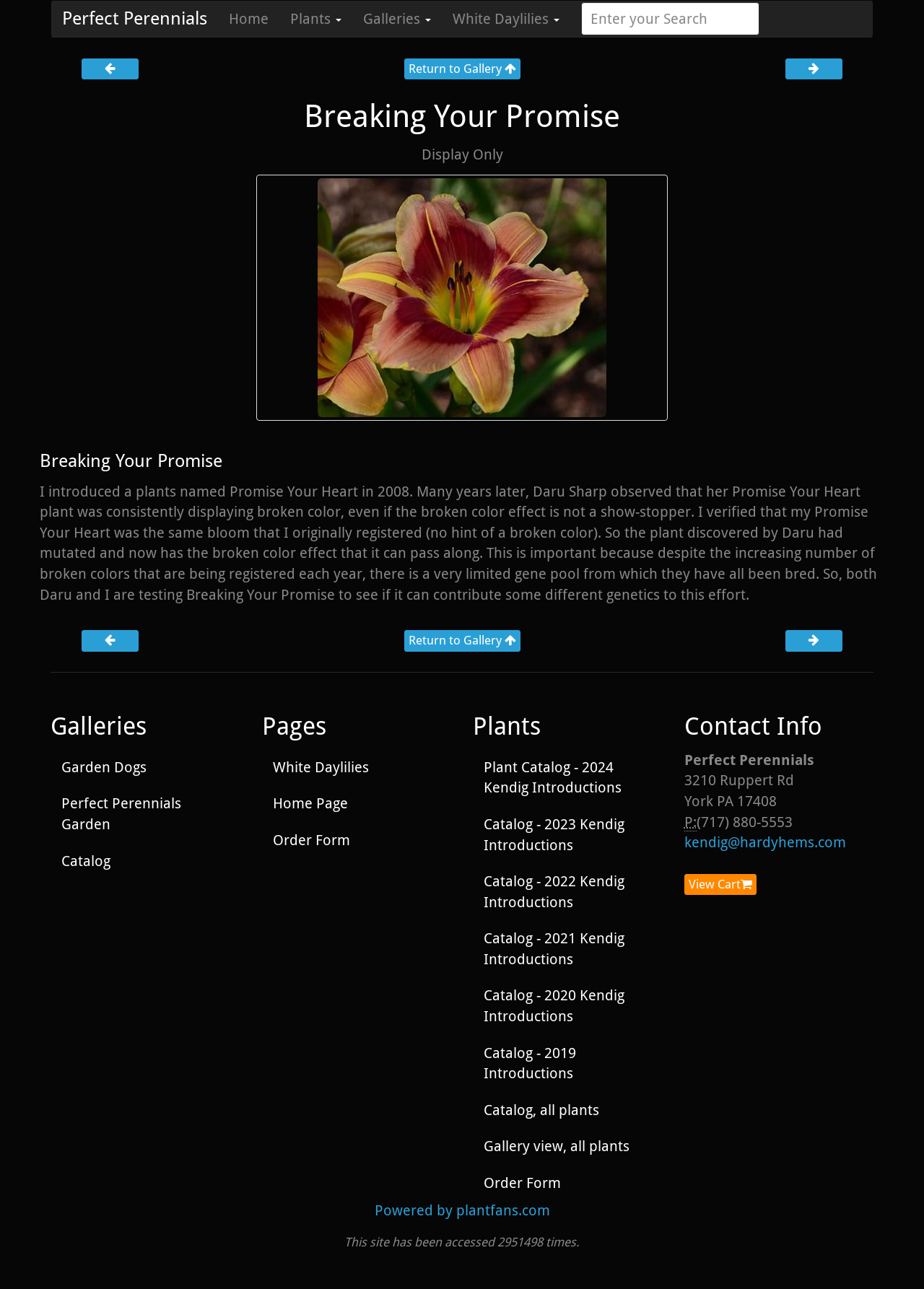Please provide a comprehensive answer to the question below using the information from the image: What is the name of the website that powers this site?

The webpage displays a link at the bottom which states 'Powered by plantfans.com'. This indicates that the website is powered by plantfans.com.